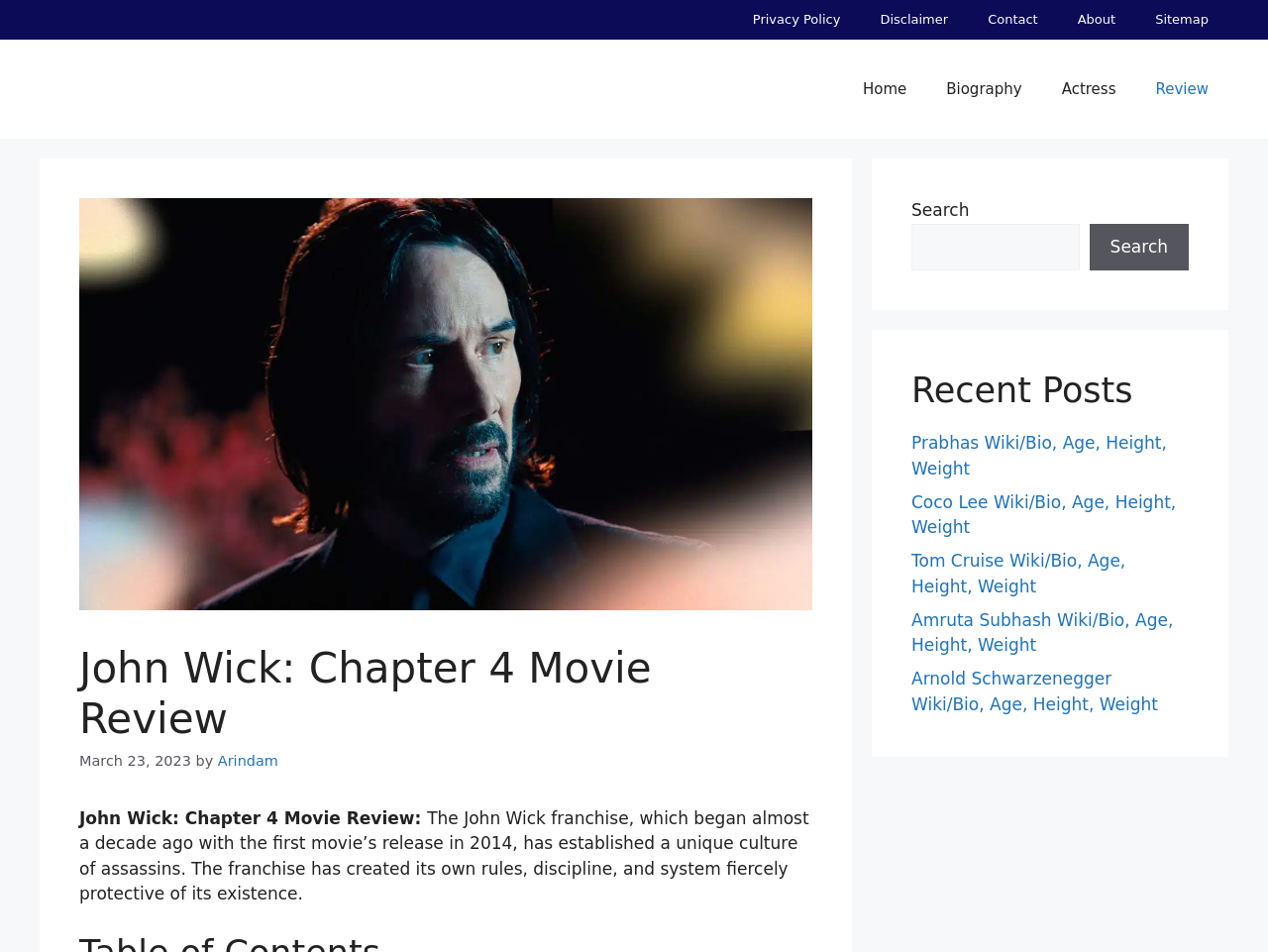Identify the bounding box for the UI element described as: "Privacy Policy". The coordinates should be four float numbers between 0 and 1, i.e., [left, top, right, bottom].

[0.578, 0.0, 0.678, 0.042]